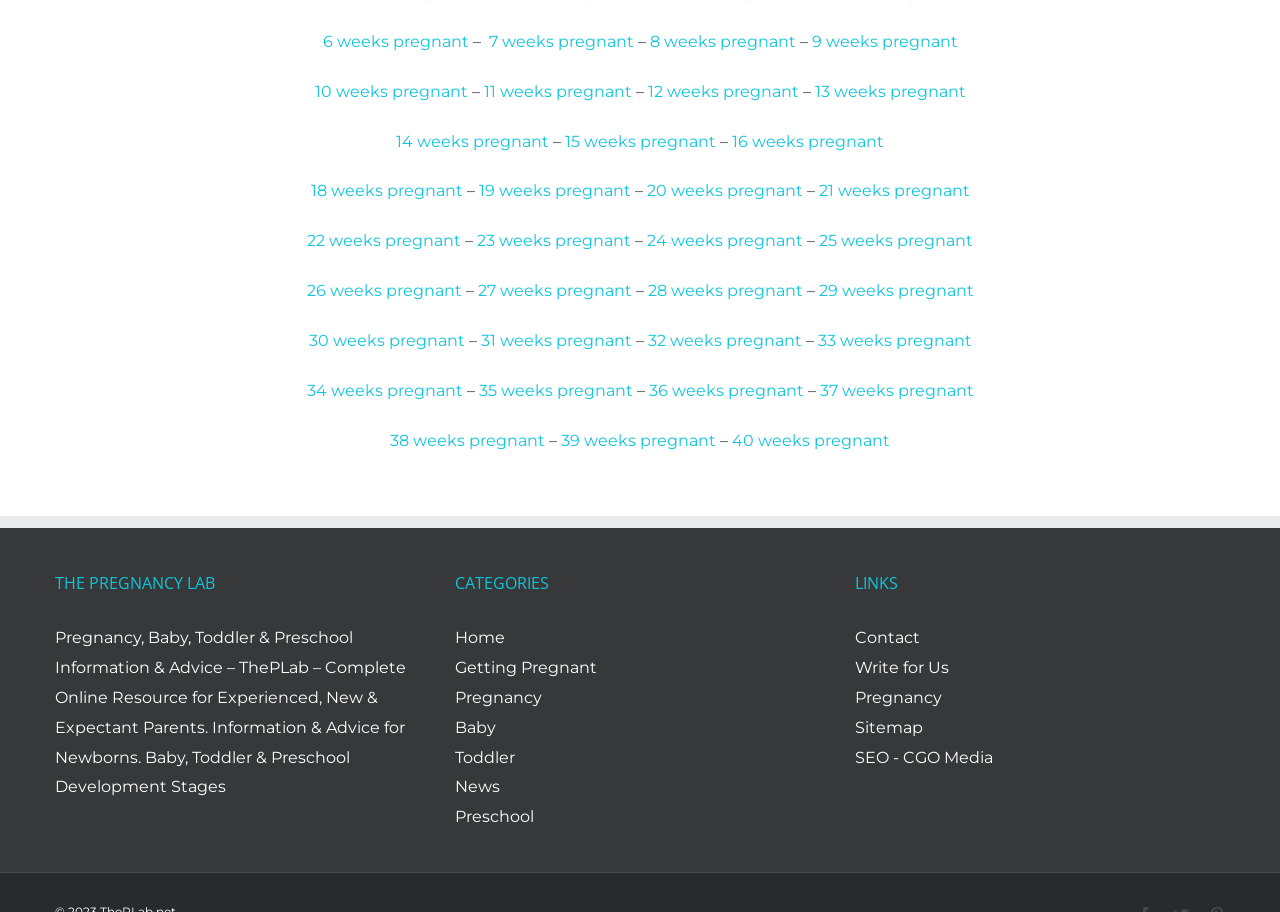What is the main topic of this website?
Based on the visual, give a brief answer using one word or a short phrase.

Pregnancy and parenting